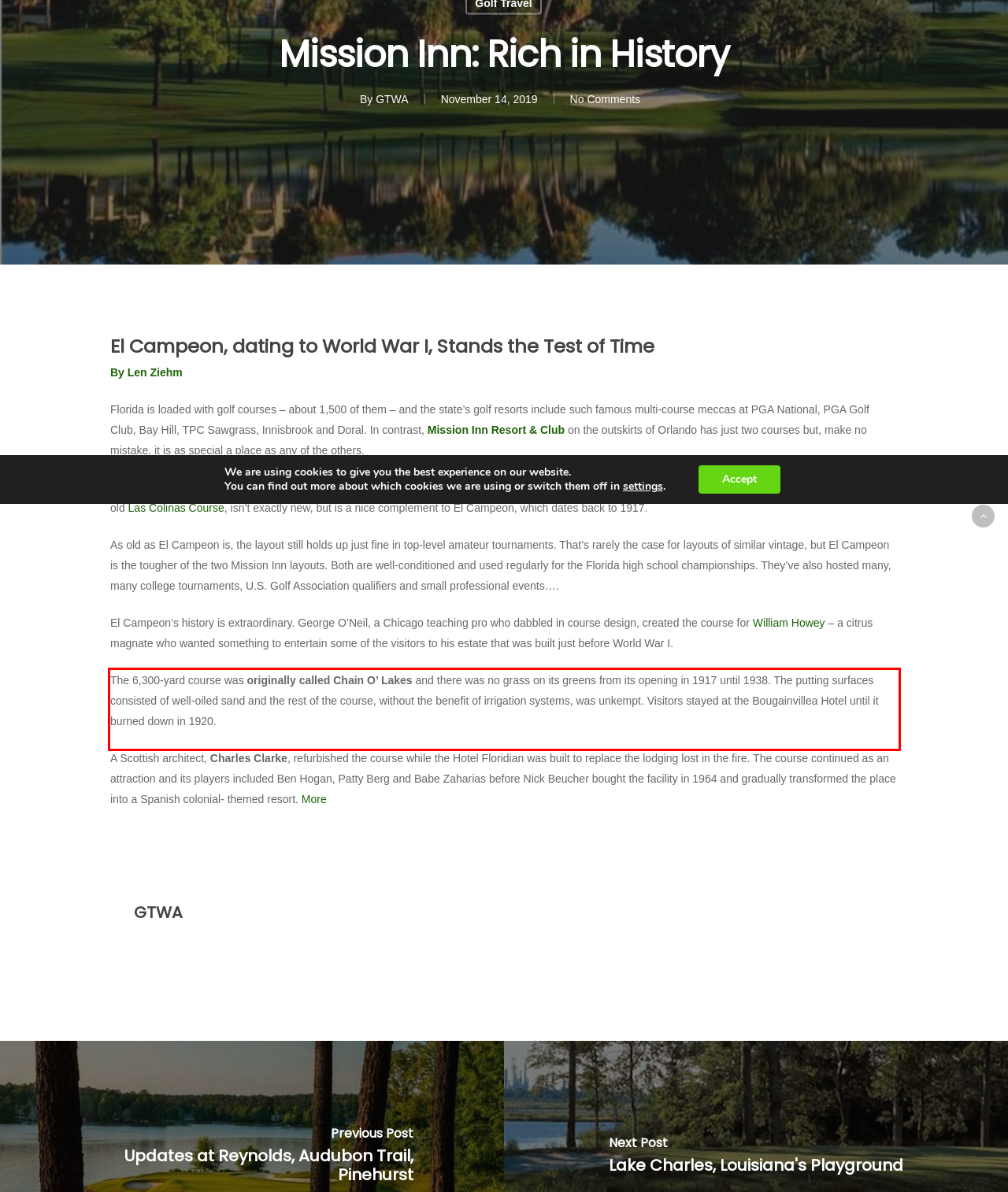Given the screenshot of the webpage, identify the red bounding box, and recognize the text content inside that red bounding box.

The 6,300-yard course was originally called Chain O’ Lakes and there was no grass on its greens from its opening in 1917 until 1938. The putting surfaces consisted of well-oiled sand and the rest of the course, without the benefit of irrigation systems, was unkempt. Visitors stayed at the Bougainvillea Hotel until it burned down in 1920.